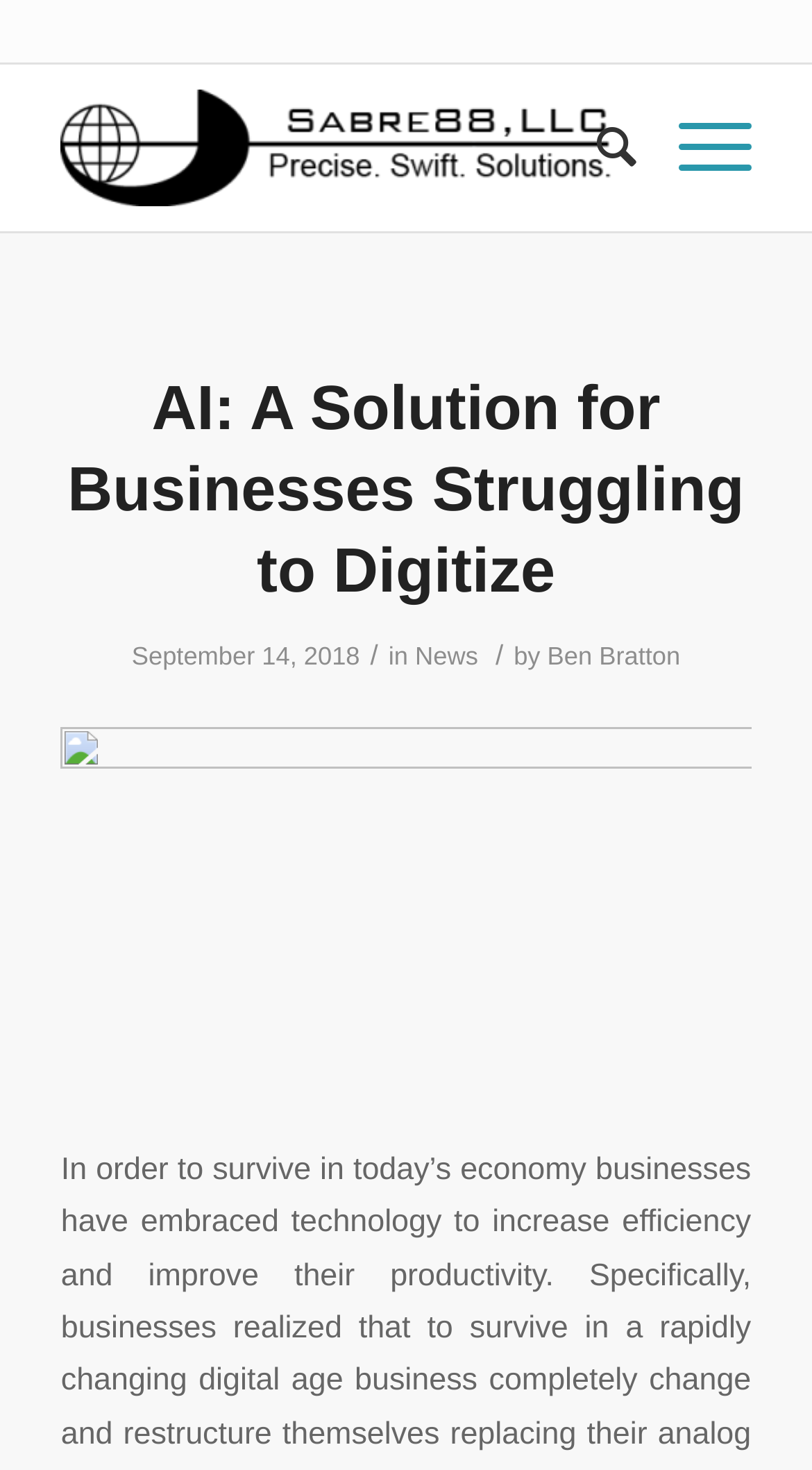Create a full and detailed caption for the entire webpage.

The webpage appears to be a blog post or news article page. At the top left, there is a logo image with the text "Sabre88 - Precise.Swift.Solutions" which is also a clickable link. To the right of the logo, there are two more links, "Search" and "Menu". 

Below the top section, there is a header area that spans the entire width of the page. The main title of the page, "AI: A Solution for Businesses Struggling to Digitize", is prominently displayed in this section. The title is also a clickable link. 

Underneath the title, there is a section with the publication date "September 14, 2018", followed by a slash, the category "News", and the author's name "Ben Bratton", all of which are separated by short gaps. The category and author's name are also clickable links. 

There are no other notable elements on the page, but there is a mysterious link with no text at the bottom of the header area.